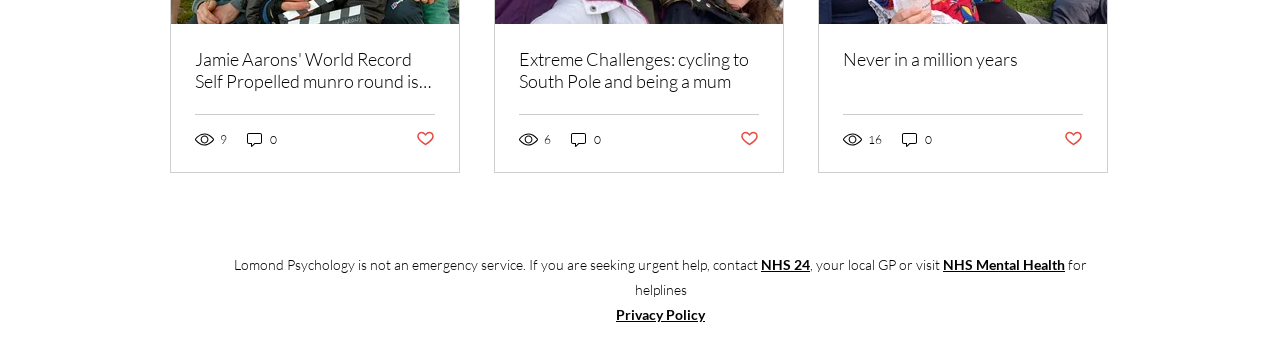Locate the coordinates of the bounding box for the clickable region that fulfills this instruction: "Like Never in a million years post".

[0.831, 0.365, 0.846, 0.425]